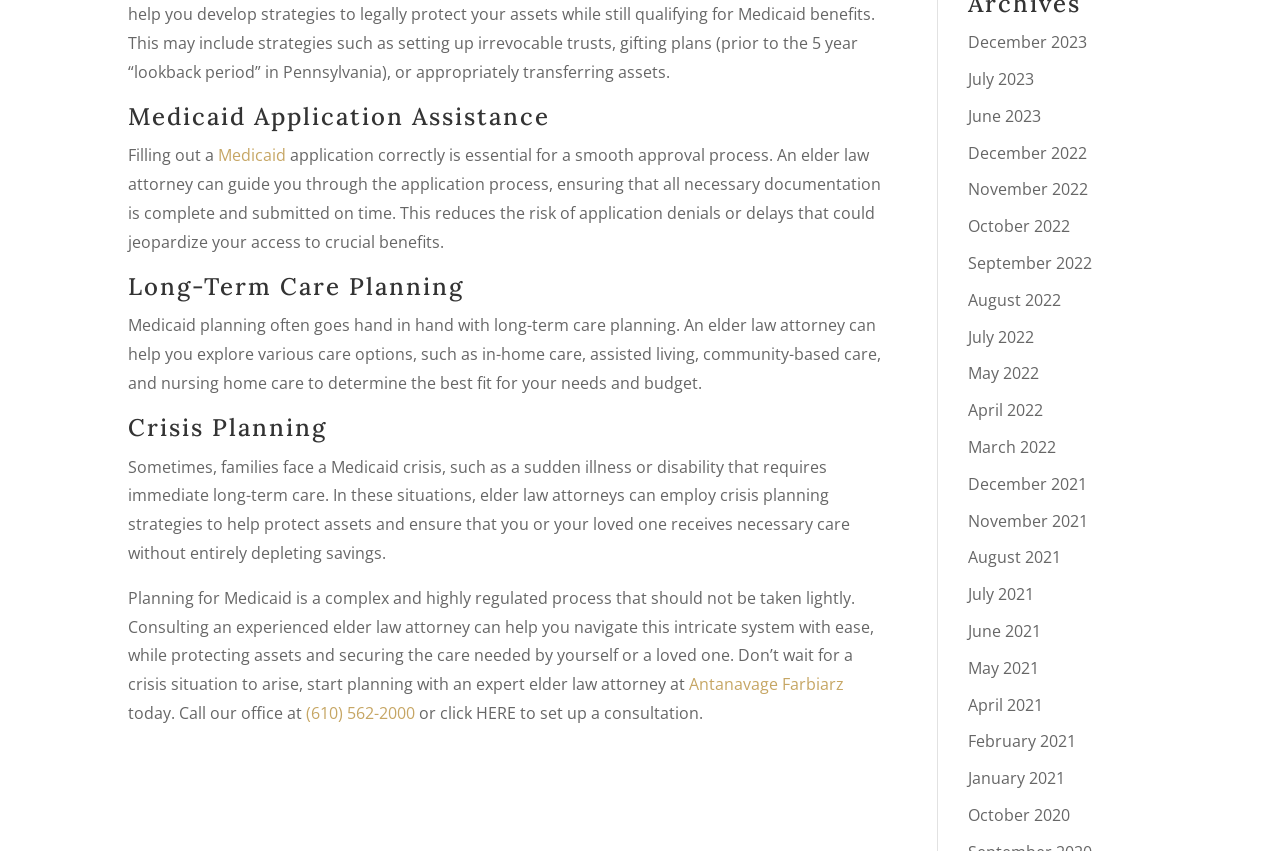Determine the coordinates of the bounding box for the clickable area needed to execute this instruction: "Contact Antanavage Farbiarz".

[0.538, 0.791, 0.659, 0.817]